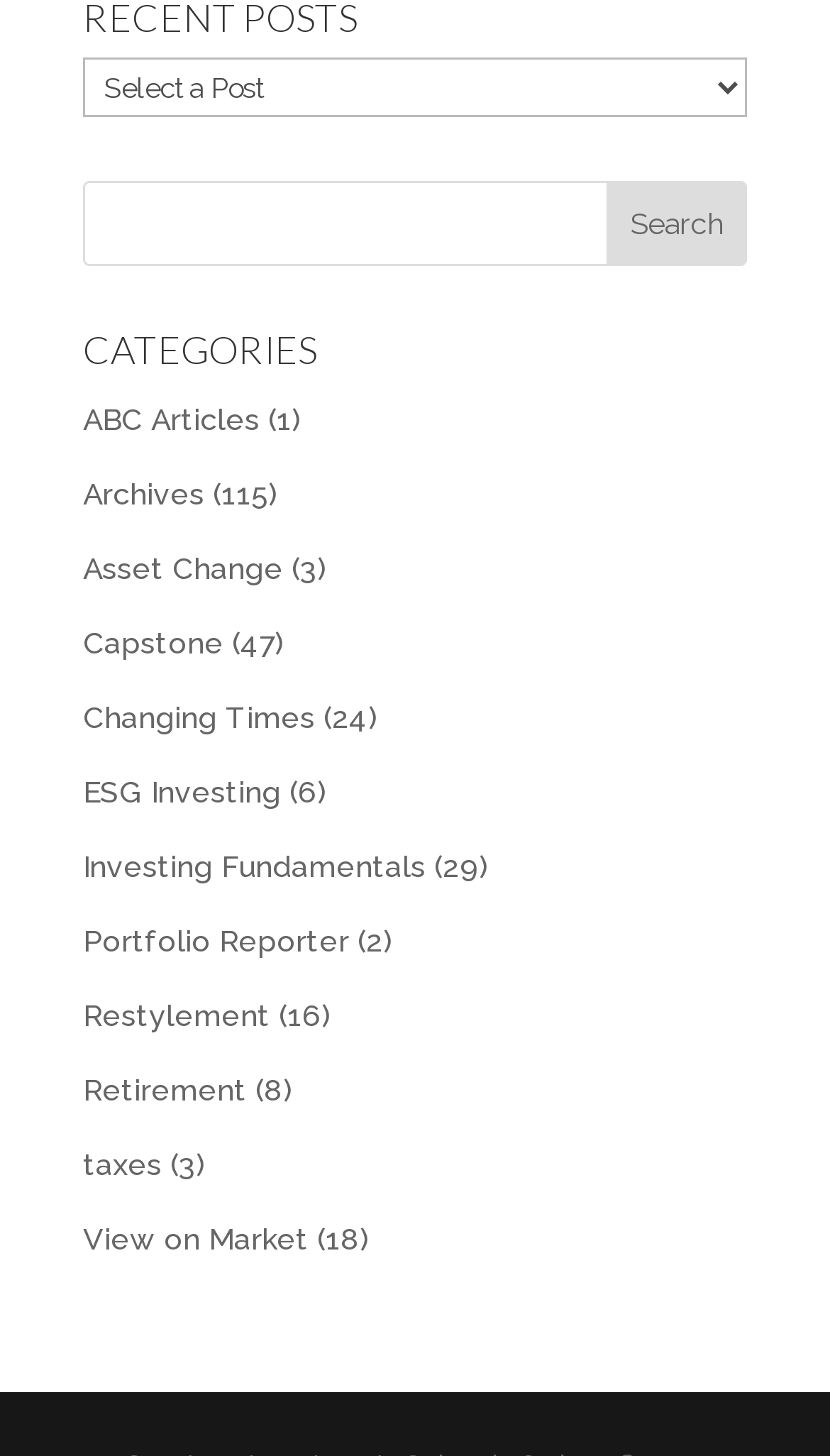Determine the bounding box coordinates of the element's region needed to click to follow the instruction: "Search for something". Provide these coordinates as four float numbers between 0 and 1, formatted as [left, top, right, bottom].

[0.1, 0.124, 0.9, 0.182]